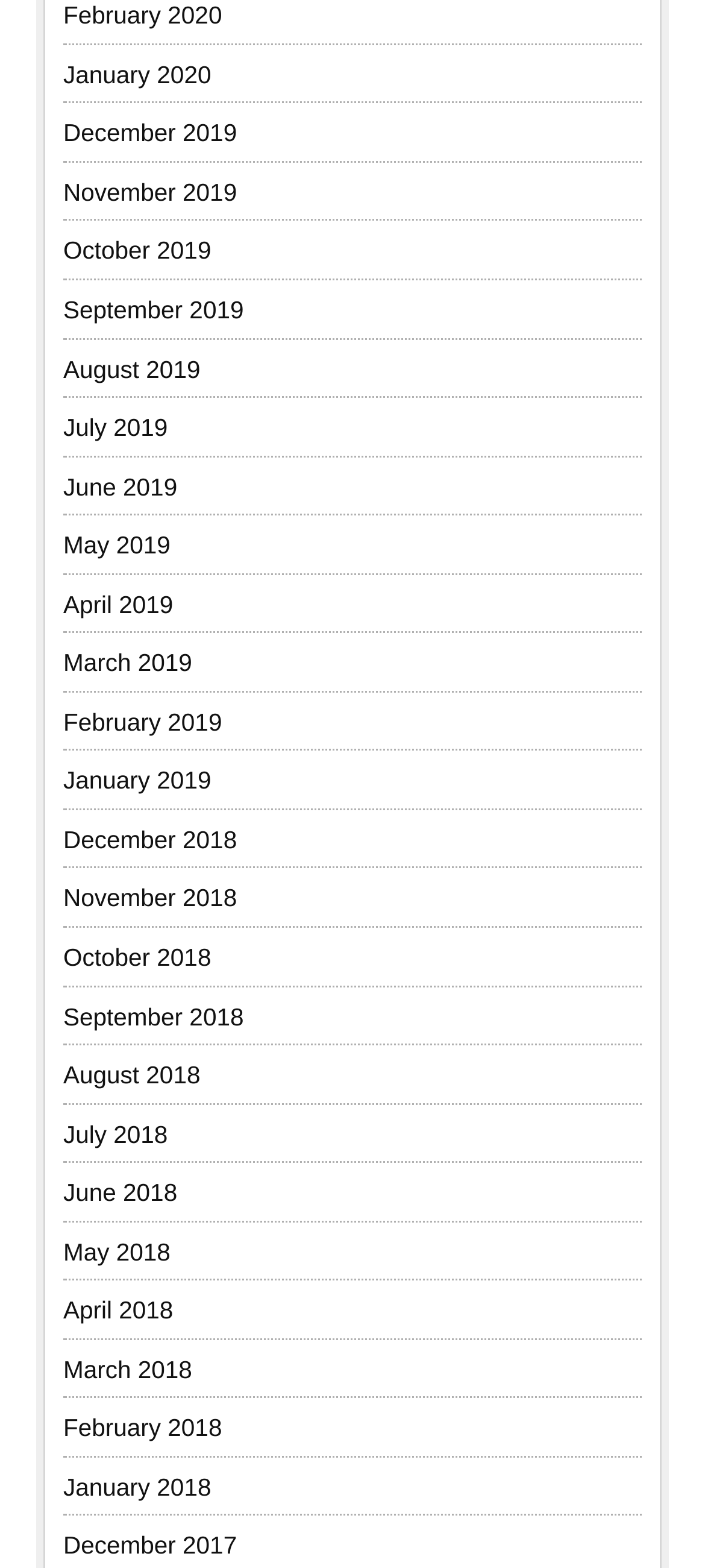Determine the bounding box coordinates for the UI element matching this description: "May 2019".

[0.09, 0.339, 0.242, 0.357]